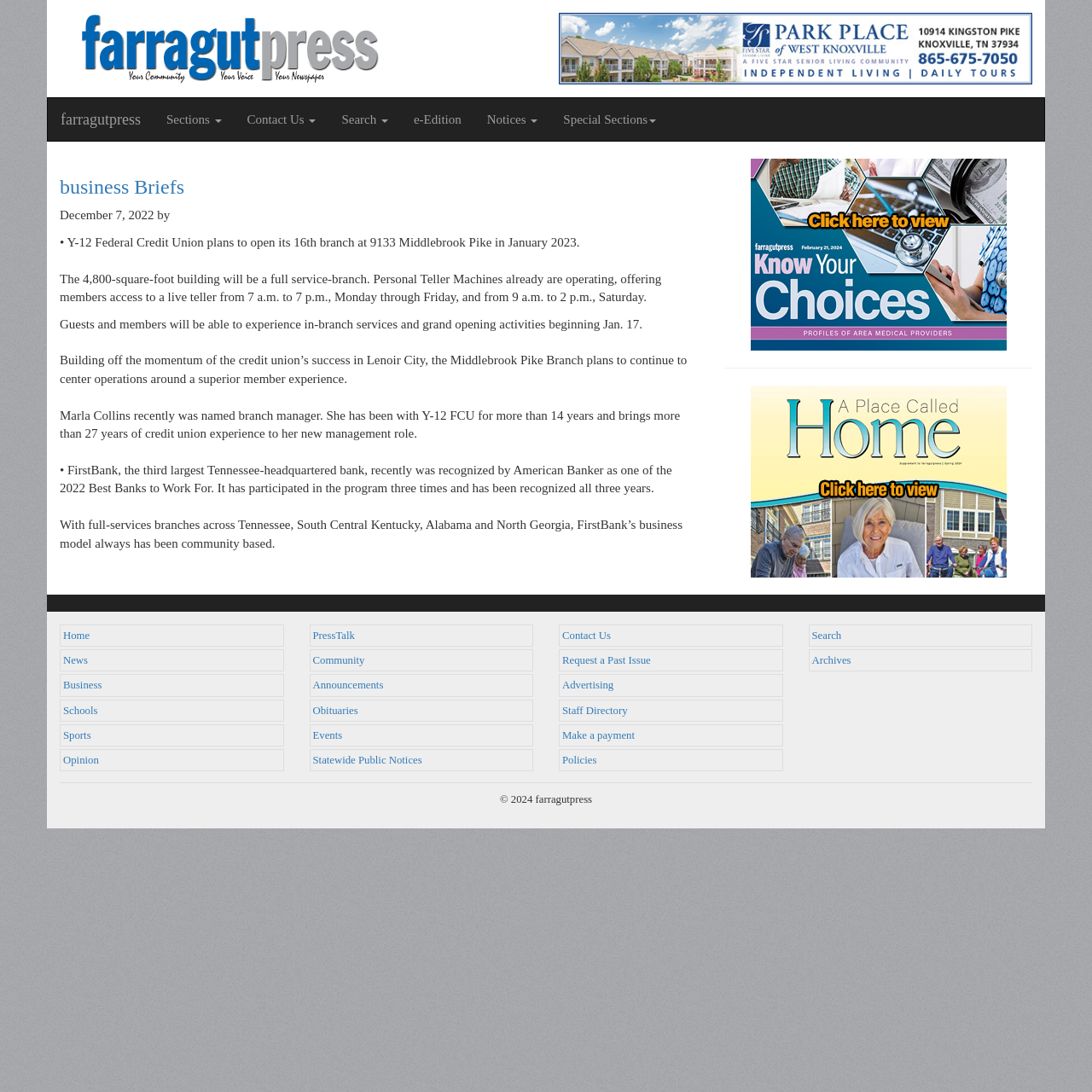Locate the bounding box coordinates of the element's region that should be clicked to carry out the following instruction: "Go to the 'Home' page". The coordinates need to be four float numbers between 0 and 1, i.e., [left, top, right, bottom].

[0.058, 0.577, 0.082, 0.588]